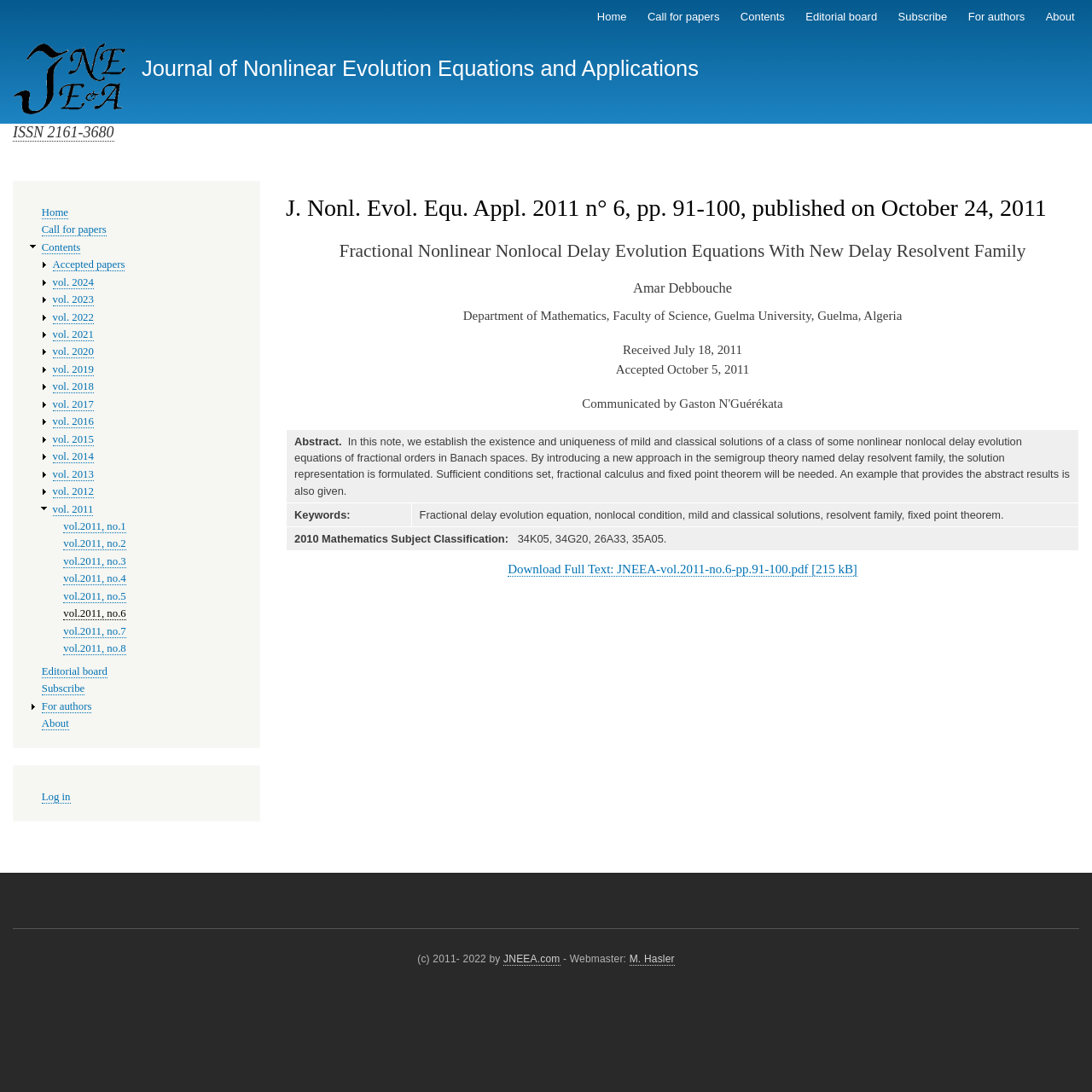Locate the bounding box coordinates of the element that needs to be clicked to carry out the instruction: "View the contents of the journal". The coordinates should be given as four float numbers ranging from 0 to 1, i.e., [left, top, right, bottom].

[0.67, 0.0, 0.727, 0.031]